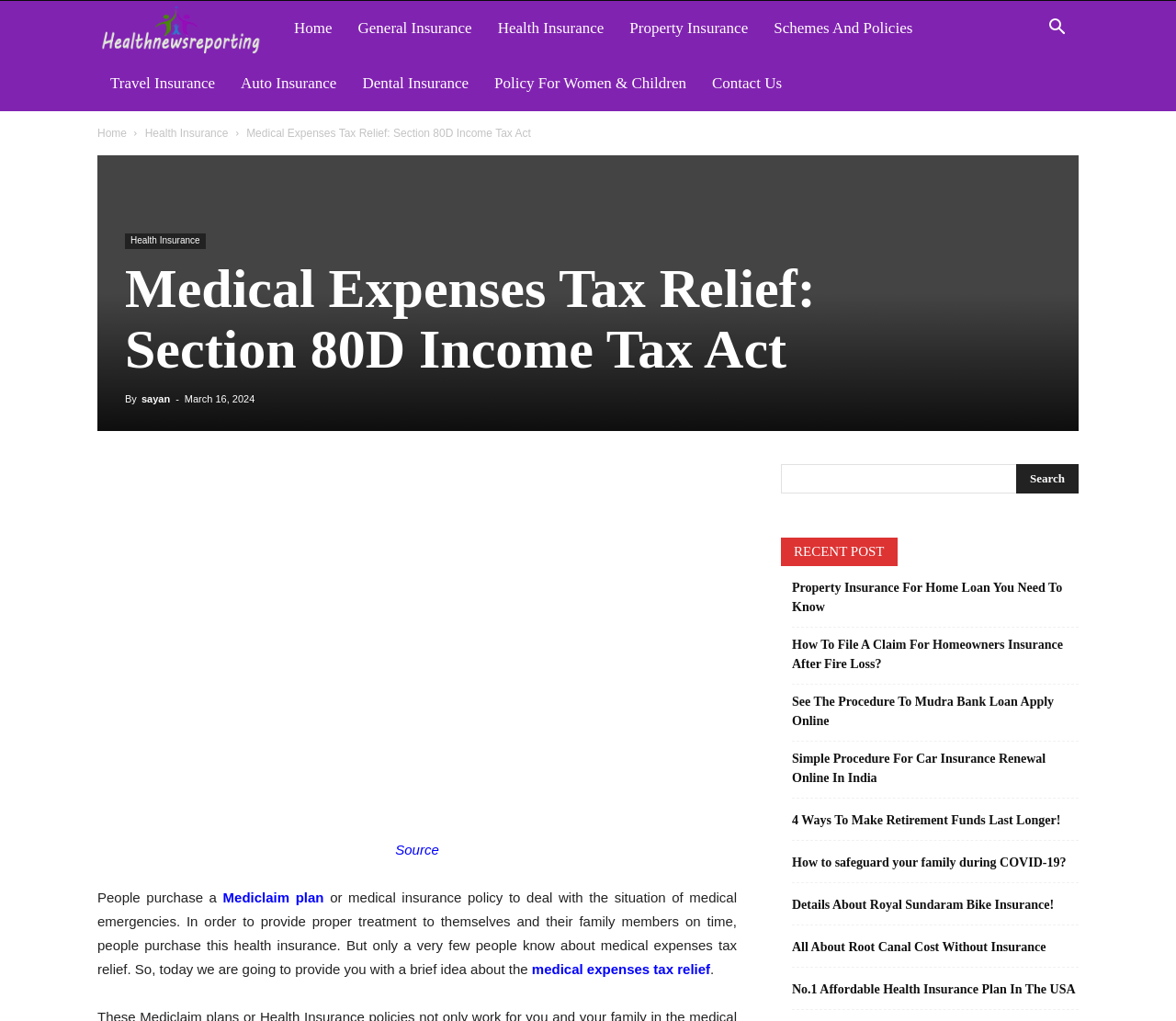Show the bounding box coordinates for the HTML element described as: "Home".

[0.239, 0.001, 0.293, 0.055]